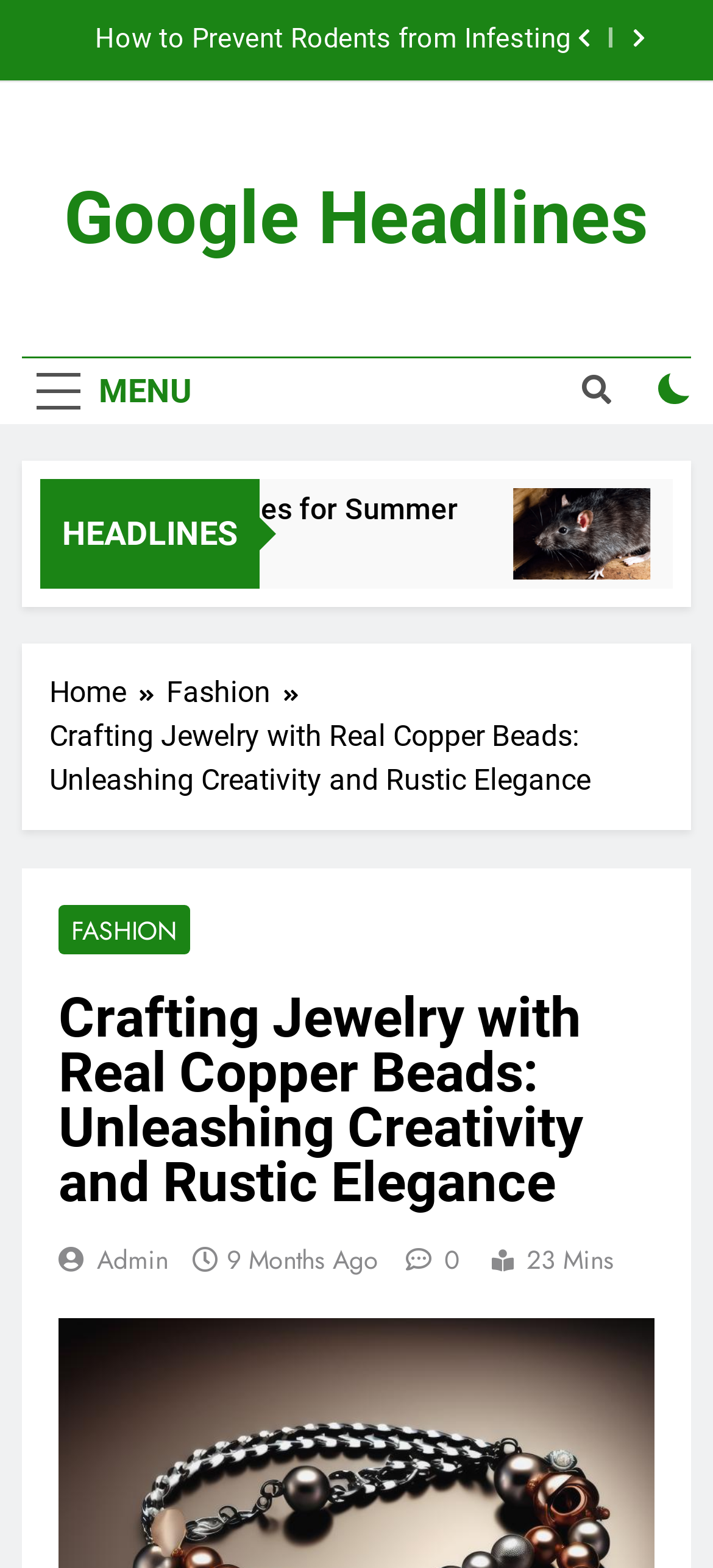Please identify the bounding box coordinates of the element's region that should be clicked to execute the following instruction: "Read the article about preventing rodents from infesting your home". The bounding box coordinates must be four float numbers between 0 and 1, i.e., [left, top, right, bottom].

[0.3, 0.311, 0.493, 0.369]